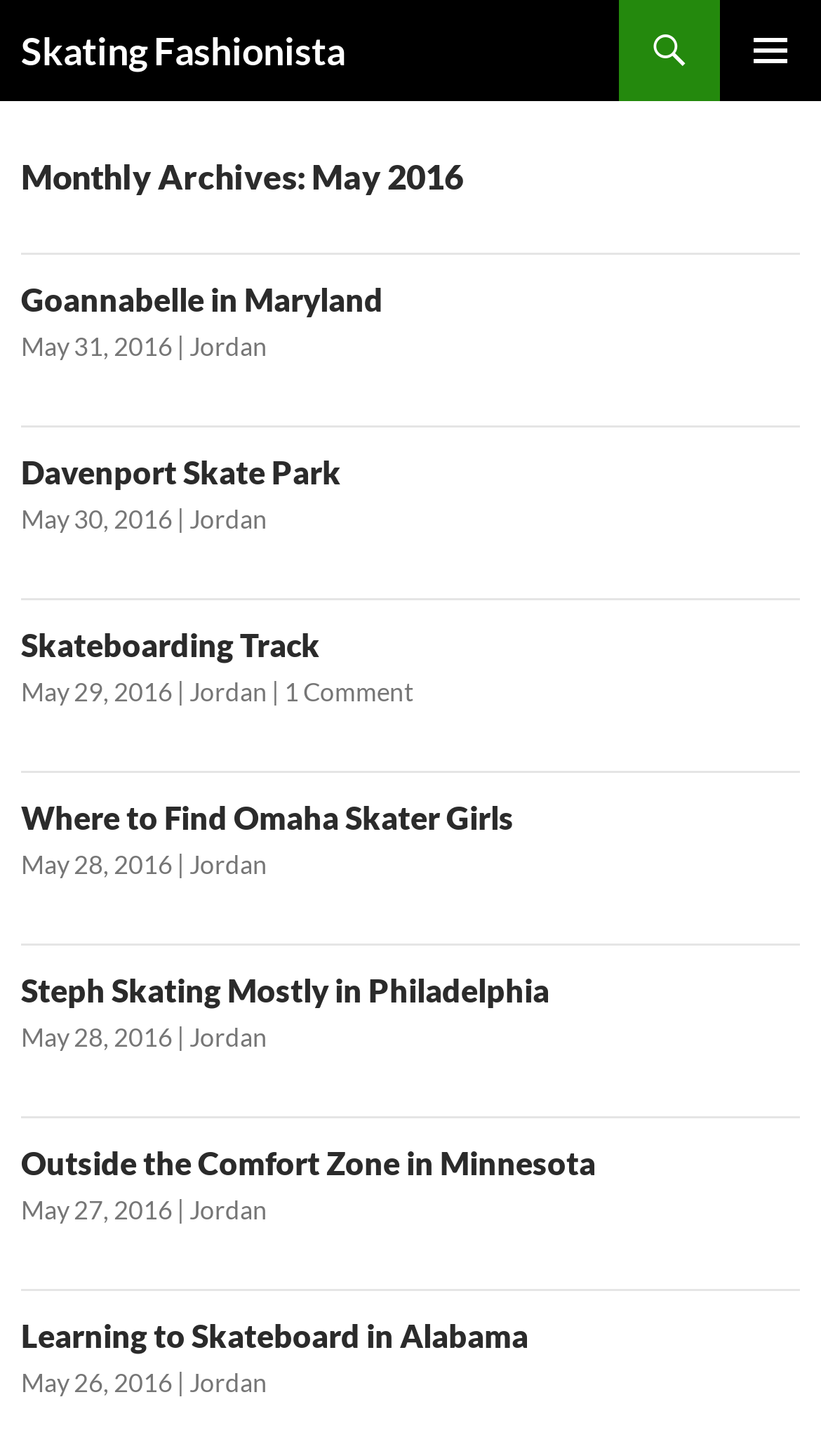Use a single word or phrase to answer the question: 
What is the name of the website?

Skating Fashionista